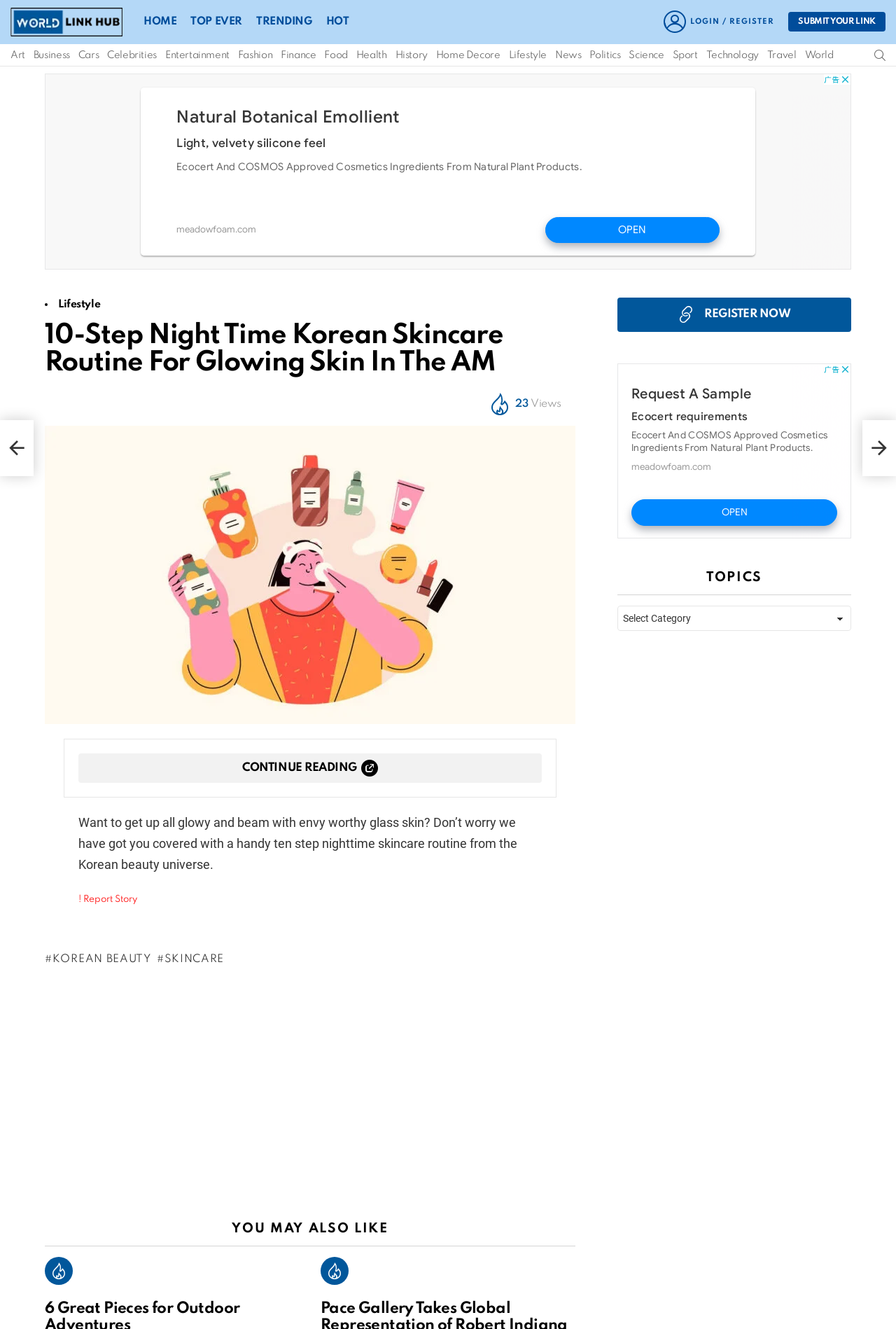Utilize the details in the image to thoroughly answer the following question: How many views does the article have?

The number of views can be found in the text '23 Views' located below the heading.